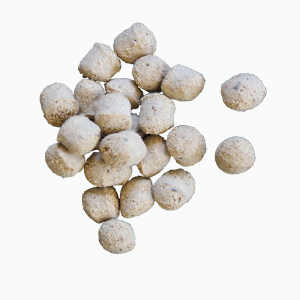Describe every detail you can see in the image.

The image depicts a collection of small, round, semi-moist extruded pet food pellets. These pellets are light in color, showcasing a textured surface that suggests a blend of ingredients designed for optimal nutrition. This type of pet food is specifically formulated to support the dietary needs of pets, such as cats and dogs, and is produced through the extrusion process. The image emphasizes the uniform shape and size of the pellets, which play a crucial role in facilitating even cooking and enhancing digestibility for pets. This visual representation aligns with the content surrounding extrusion in the agricultural and animal feed sectors, highlighting its significance in producing high-quality pet food while optimizing cost and efficiency in animal performance and health.